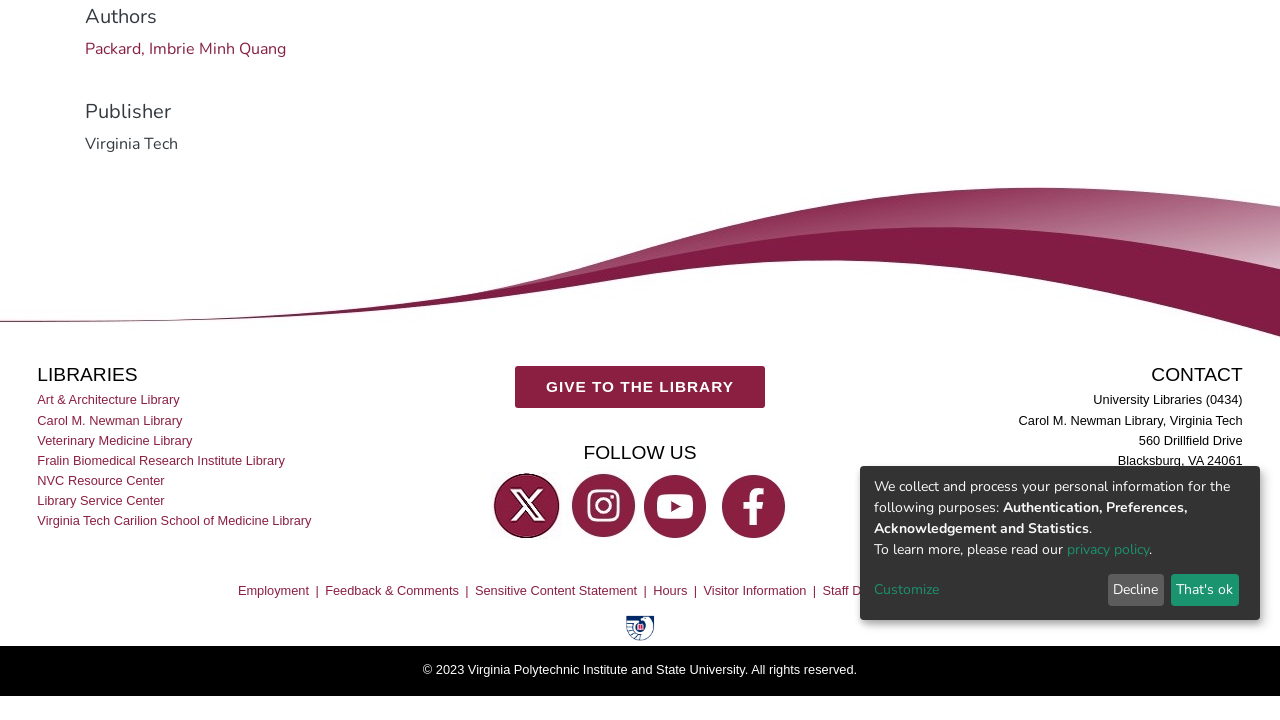Determine the bounding box coordinates of the UI element that matches the following description: "Fralin Biomedical Research Institute Library". The coordinates should be four float numbers between 0 and 1 in the format [left, top, right, bottom].

[0.029, 0.625, 0.225, 0.653]